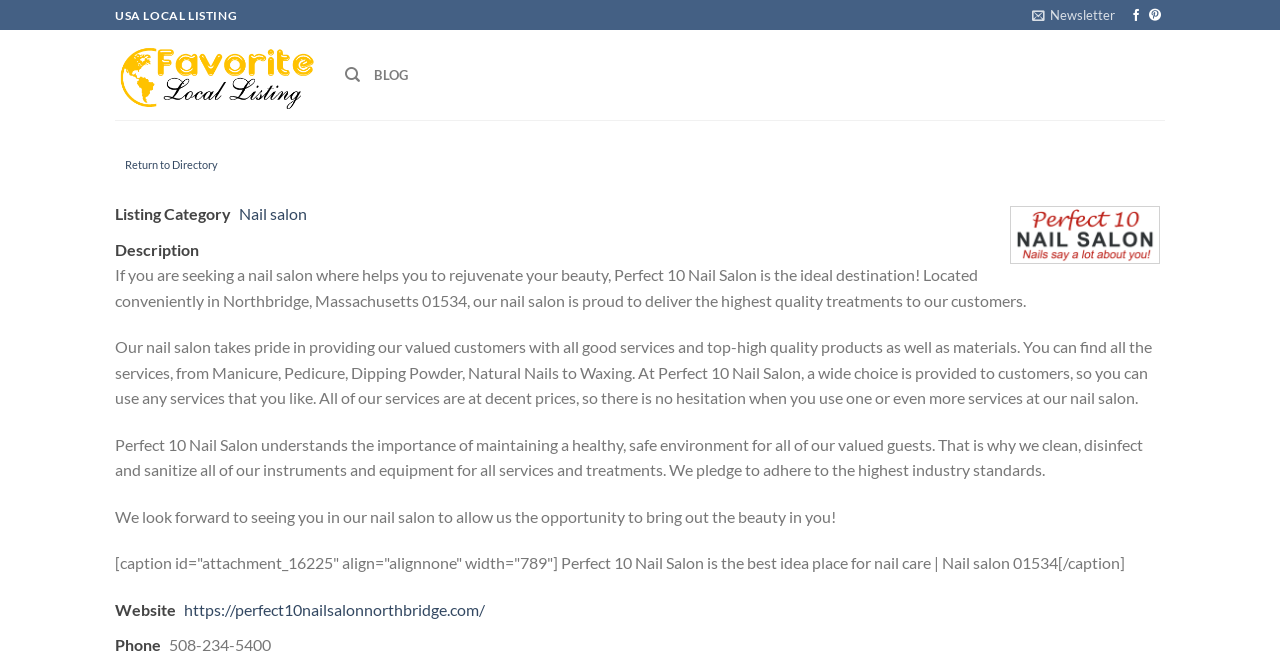What is the website of the nail salon?
Using the visual information, respond with a single word or phrase.

https://perfect10nailsalonnorthbridge.com/